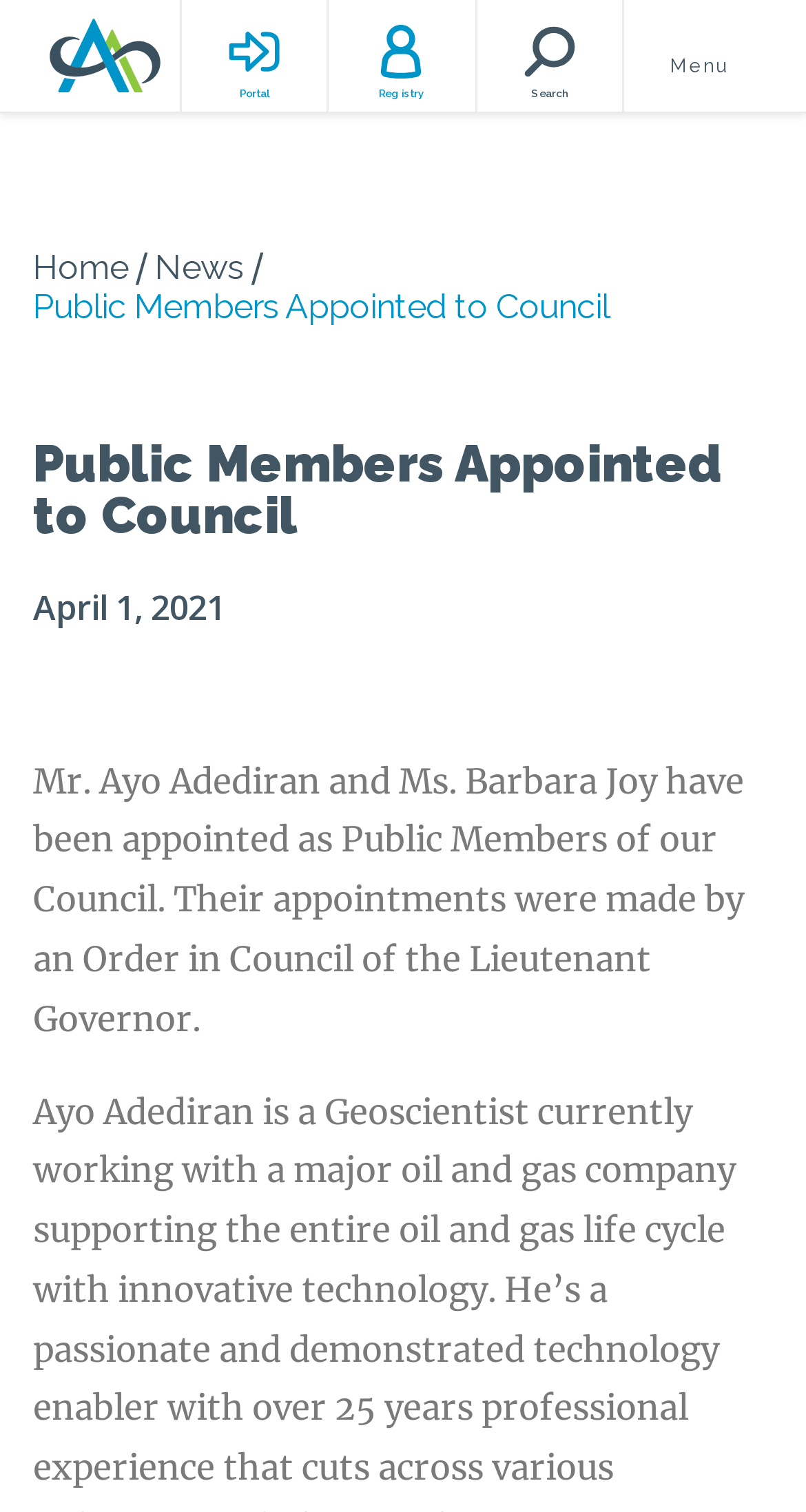Please give a succinct answer using a single word or phrase:
What is the date mentioned in the article?

April 1, 2021